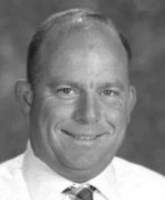Use a single word or phrase to answer the question:
What is the team's achievement under Coach Orne's guidance?

Multiple state championships